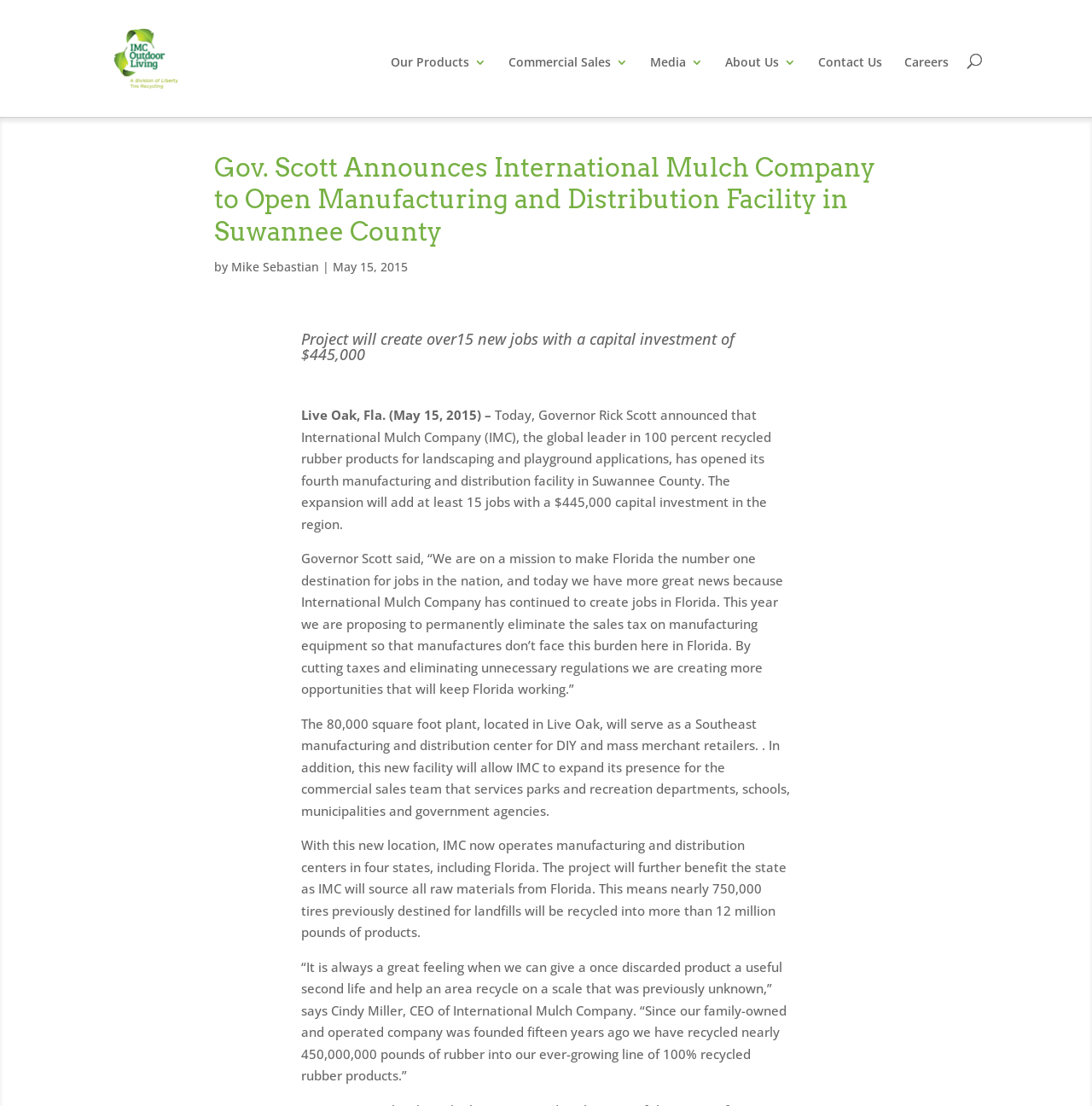Who is the CEO of International Mulch Company?
Use the image to answer the question with a single word or phrase.

Cindy Miller